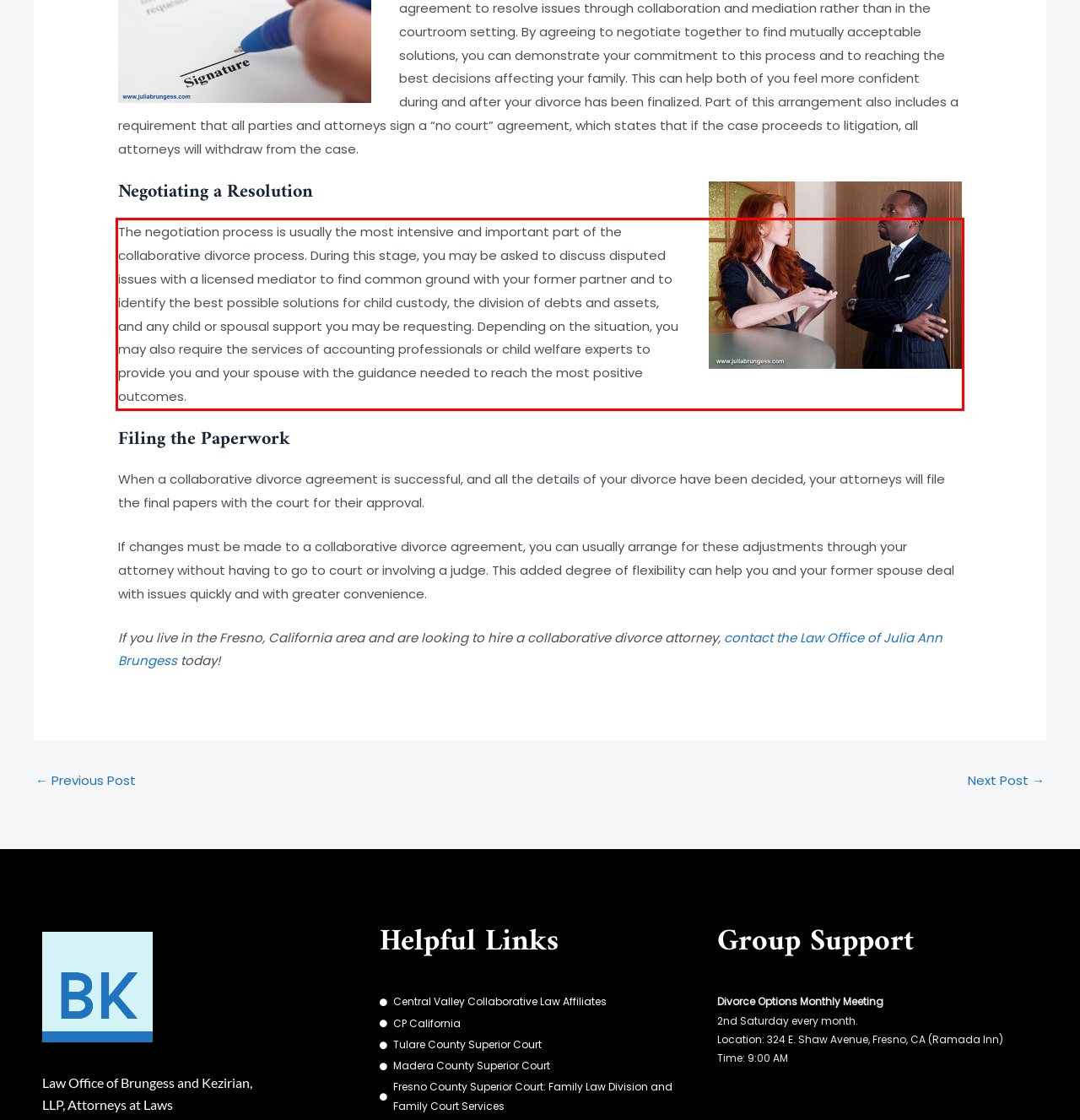Look at the provided screenshot of the webpage and perform OCR on the text within the red bounding box.

The negotiation process is usually the most intensive and important part of the collaborative divorce process. During this stage, you may be asked to discuss disputed issues with a licensed mediator to find common ground with your former partner and to identify the best possible solutions for child custody, the division of debts and assets, and any child or spousal support you may be requesting. Depending on the situation, you may also require the services of accounting professionals or child welfare experts to provide you and your spouse with the guidance needed to reach the most positive outcomes.